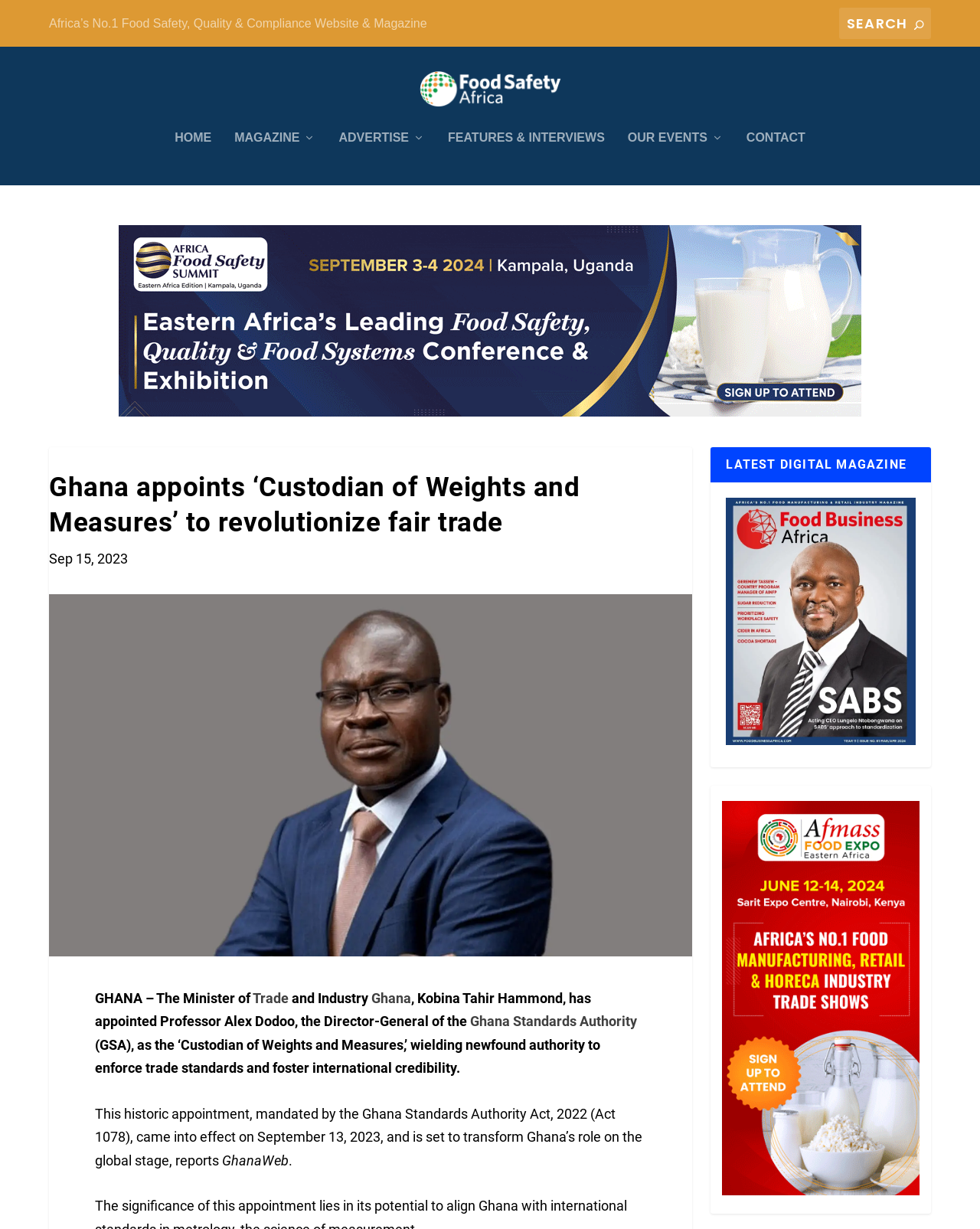Show the bounding box coordinates for the HTML element described as: "name="s" placeholder="Search" title="Search for:"".

[0.856, 0.006, 0.95, 0.032]